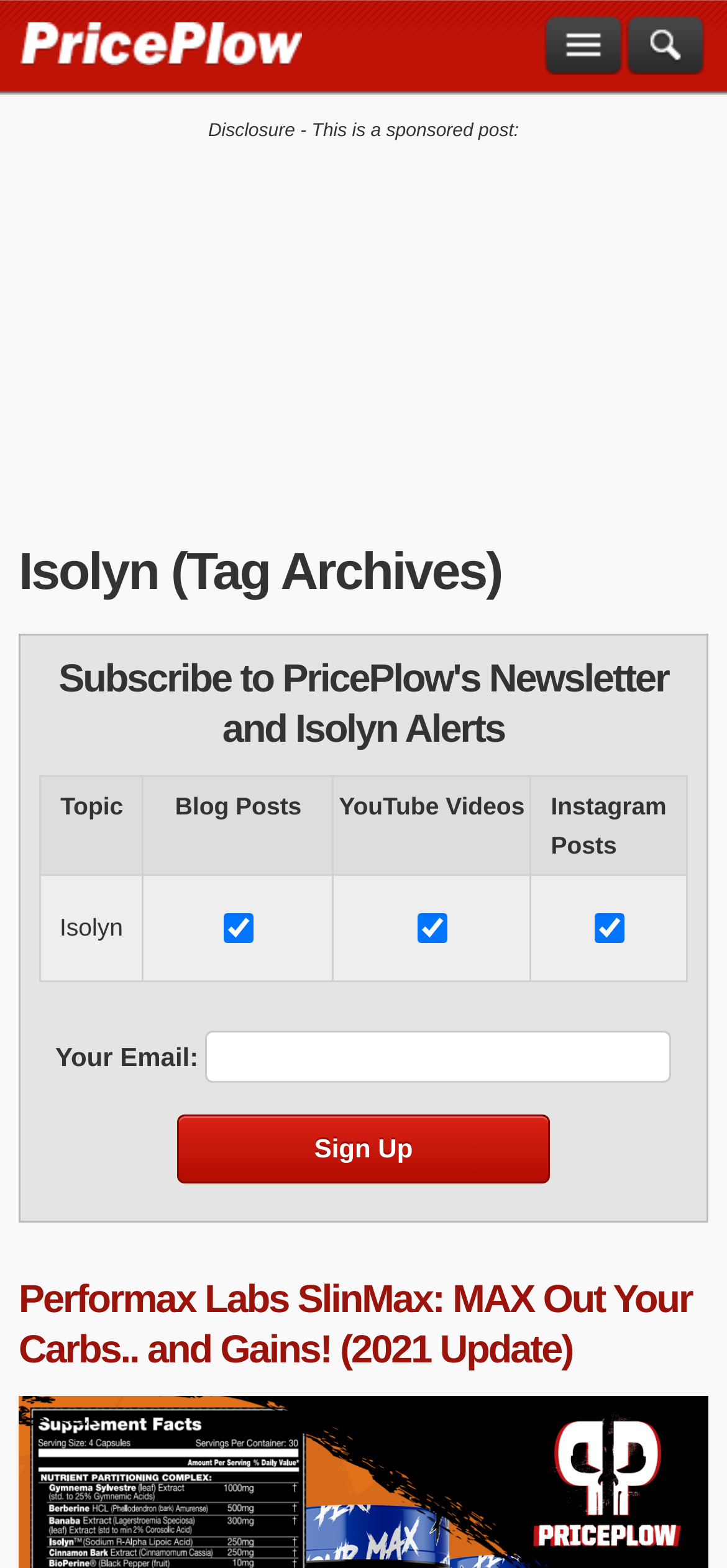Locate and provide the bounding box coordinates for the HTML element that matches this description: "Tweet".

None